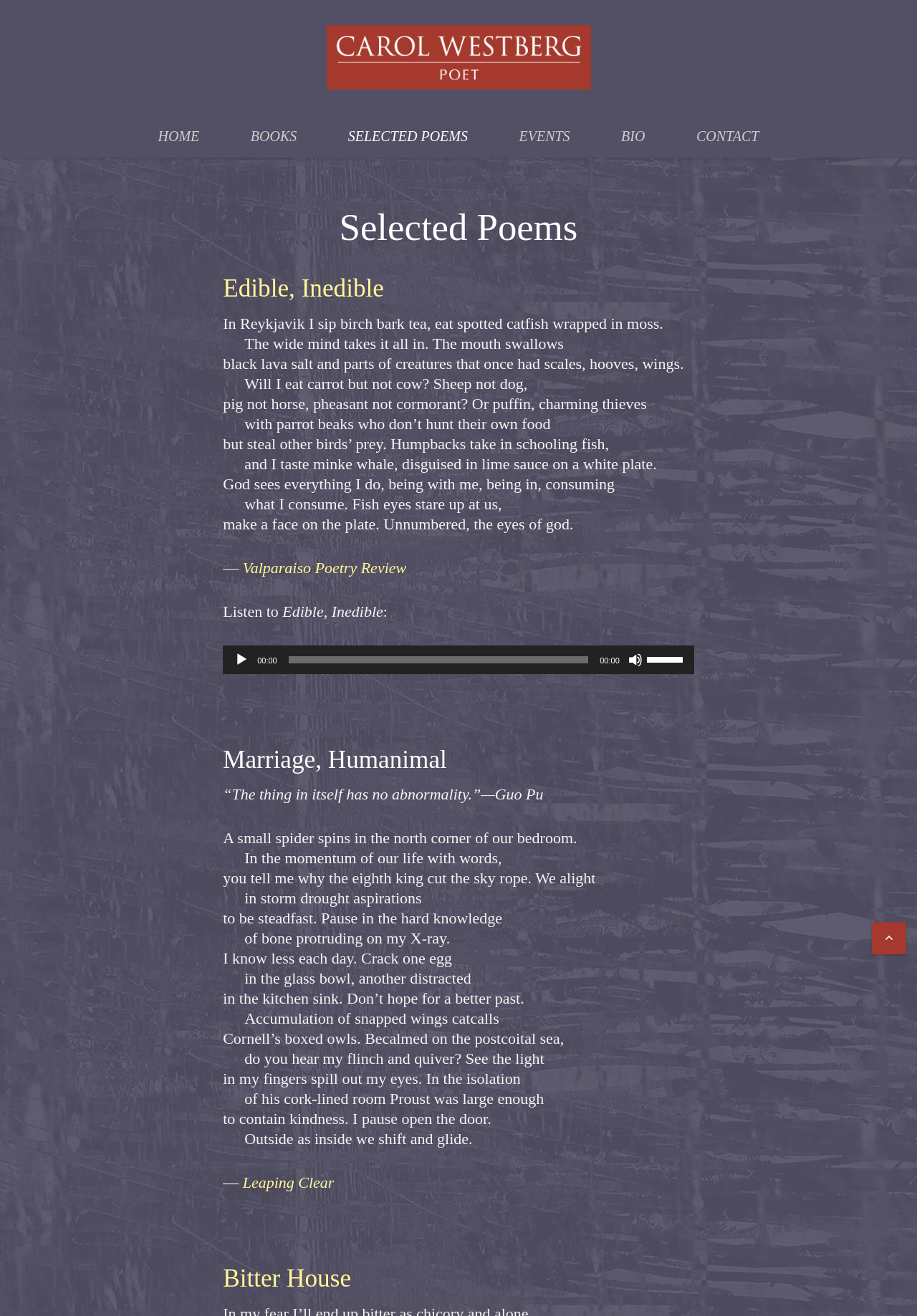Based on the image, give a detailed response to the question: What is the audio player used for on this webpage?

The webpage has an audio player with a link 'Edible, Inedible' and a text 'Listen to', which suggests that the audio player is used to play the audio of the poem 'Edible, Inedible'.